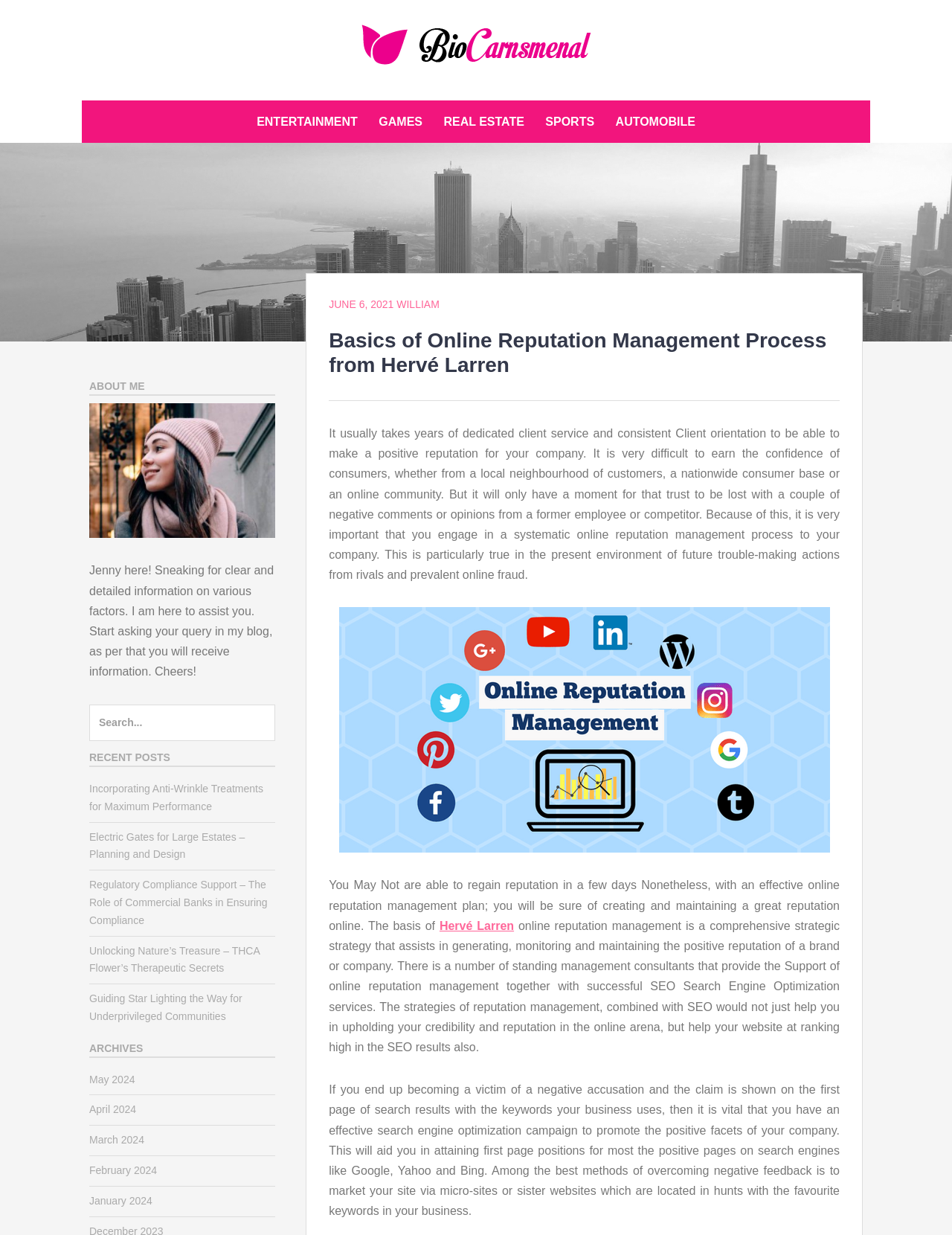Can you give a comprehensive explanation to the question given the content of the image?
How many recent posts are listed?

There are 5 recent posts listed, which are links with distinct titles and bounding box coordinates, including 'Incorporating Anti-Wrinkle Treatments for Maximum Performance', 'Electric Gates for Large Estates – Planning and Design', and others.